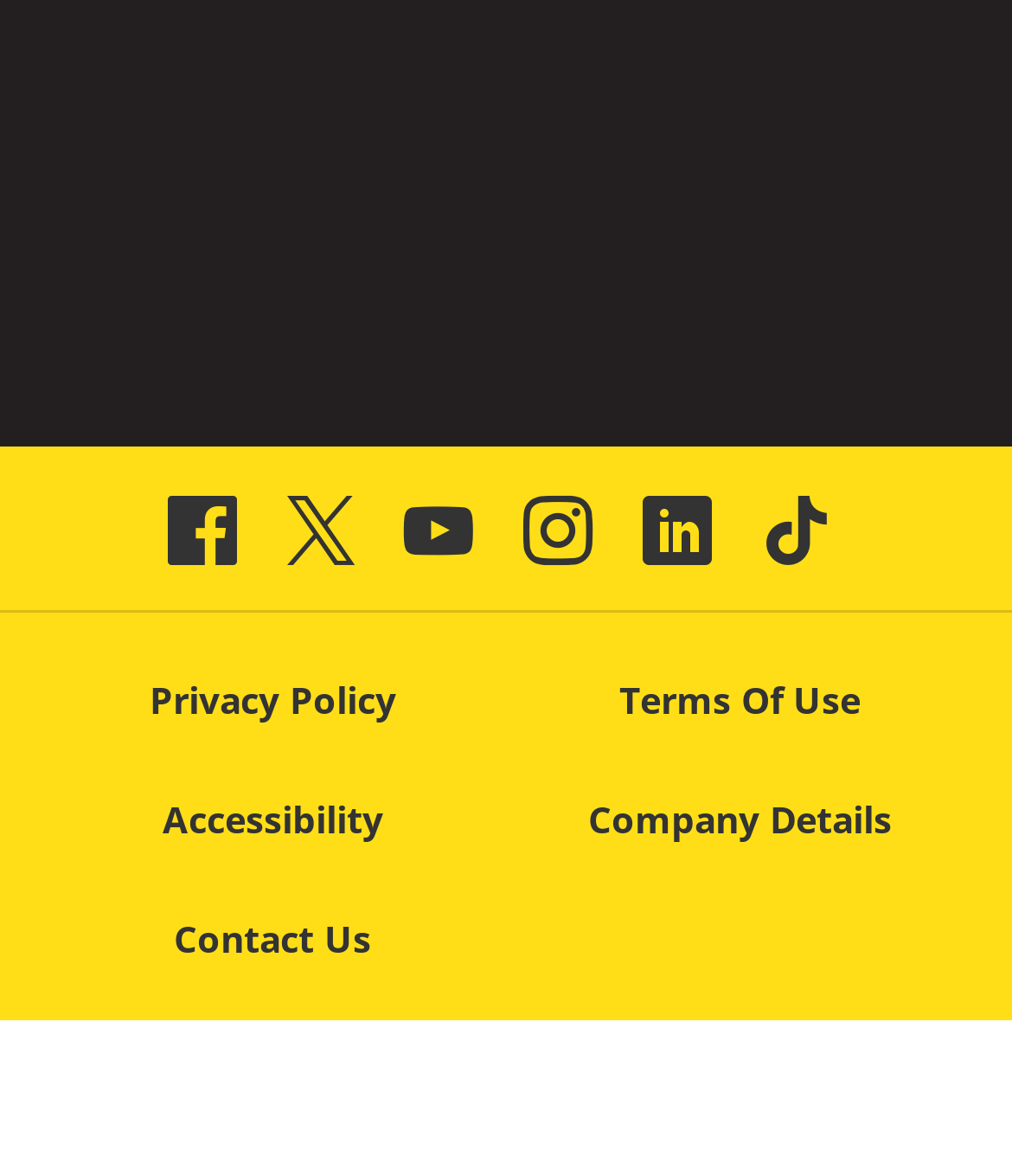Use a single word or phrase to answer the question: 
How many social links are there?

6